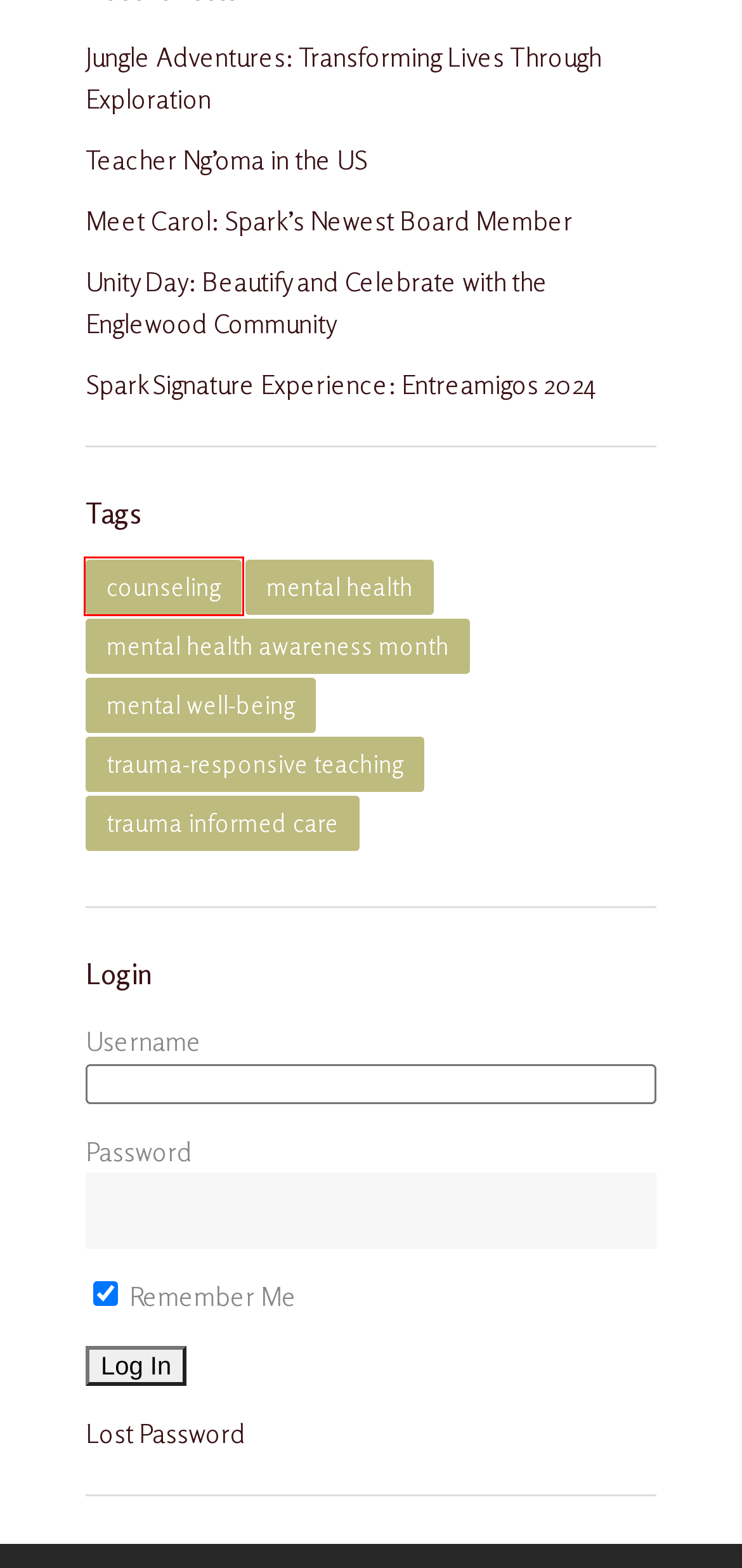You have a screenshot of a webpage with a red bounding box around an element. Identify the webpage description that best fits the new page that appears after clicking the selected element in the red bounding box. Here are the candidates:
A. trauma informed care – Spark Ventures
B. My Account – Spark Ventures
C. counseling – Spark Ventures
D. mental health awareness month – Spark Ventures
E. mental well-being – Spark Ventures
F. Unity Day: Beautify and Celebrate with the Englewood Community – Spark Ventures
G. Teacher Ng’oma in the US – Spark Ventures
H. Meet Carol: Spark’s Newest Board Member – Spark Ventures

C